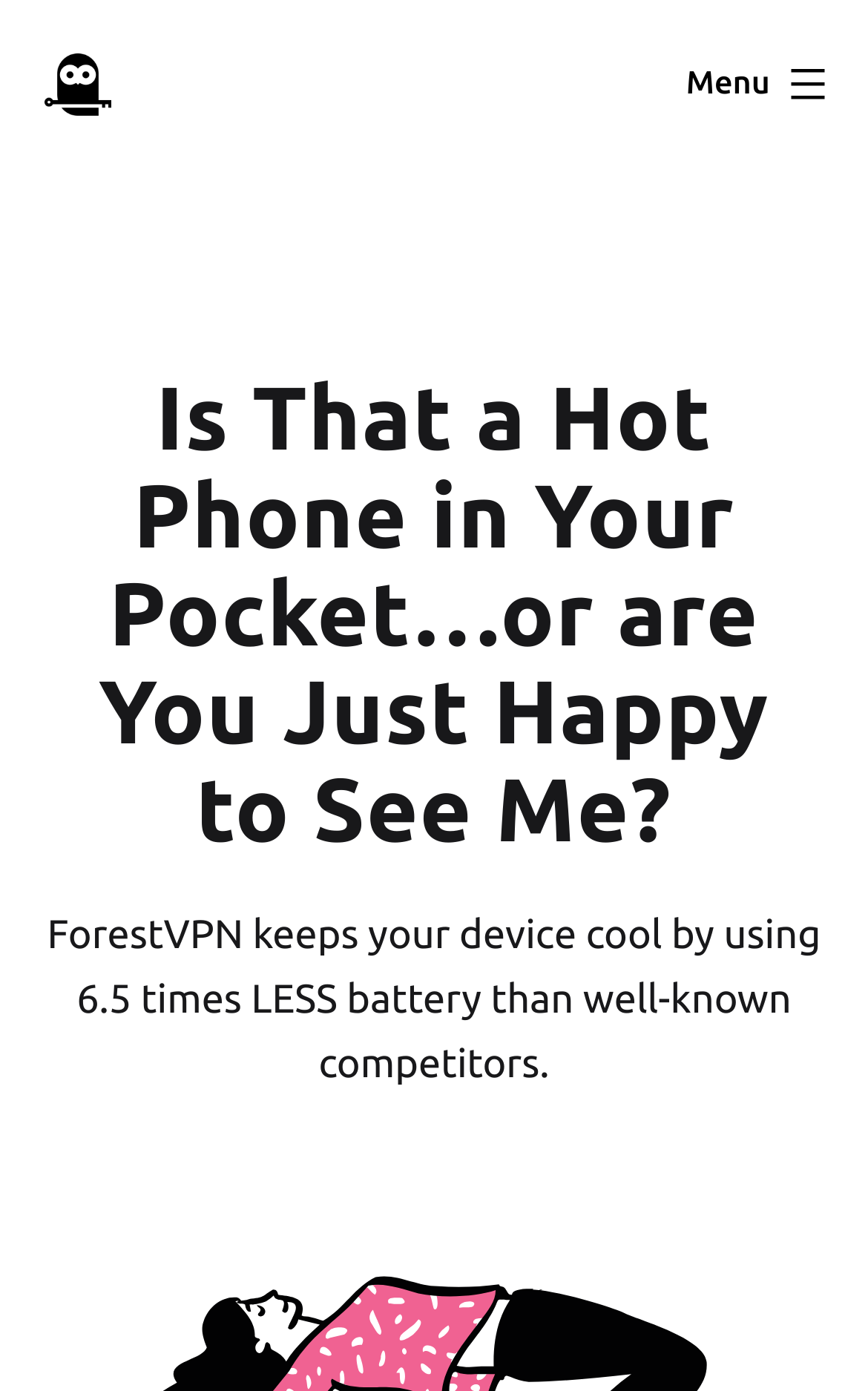Locate the UI element described as follows: "MEMBERS & FRIENDS". Return the bounding box coordinates as four float numbers between 0 and 1 in the order [left, top, right, bottom].

None